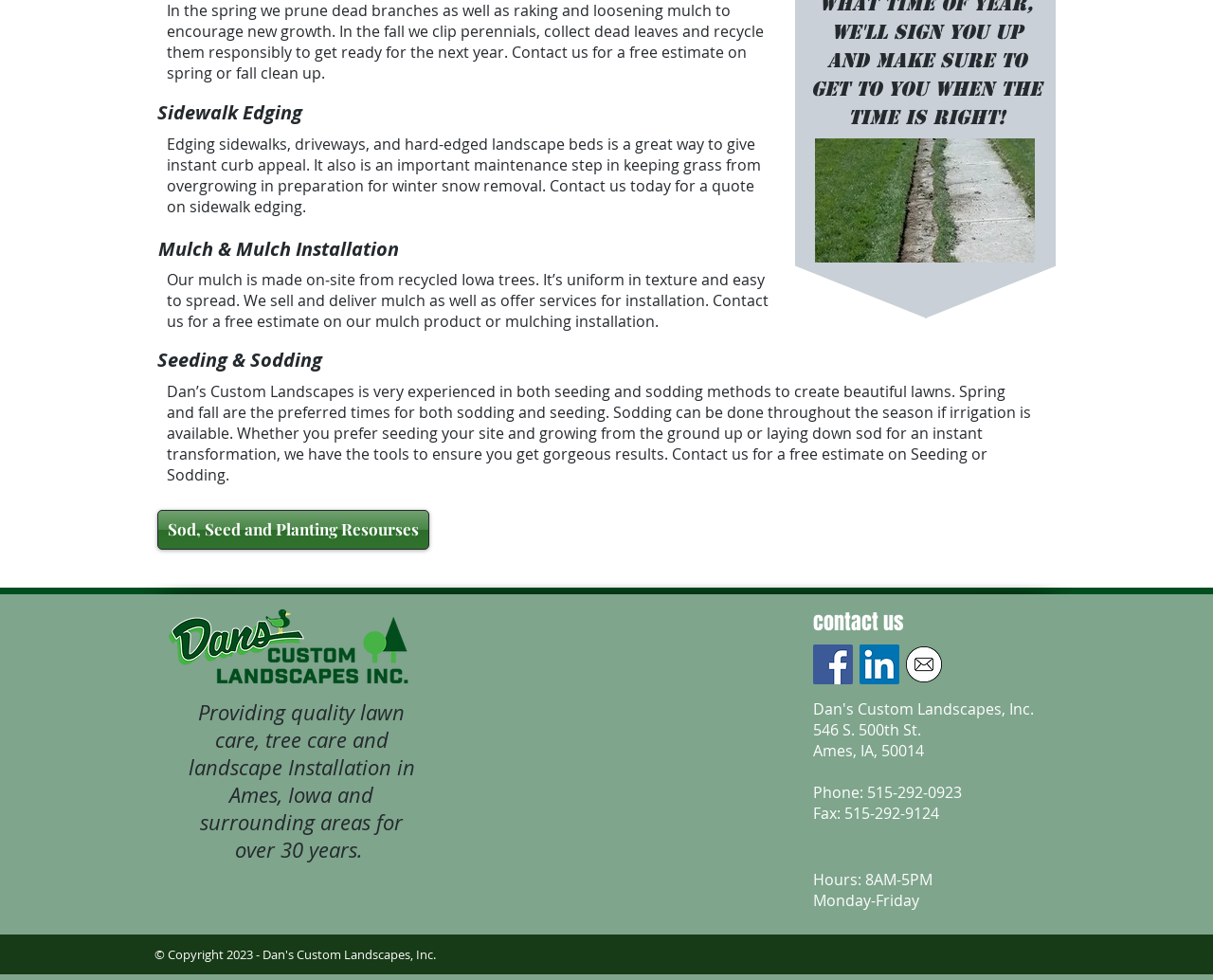Identify the bounding box of the HTML element described as: "aria-label="Facebook"".

[0.67, 0.658, 0.703, 0.699]